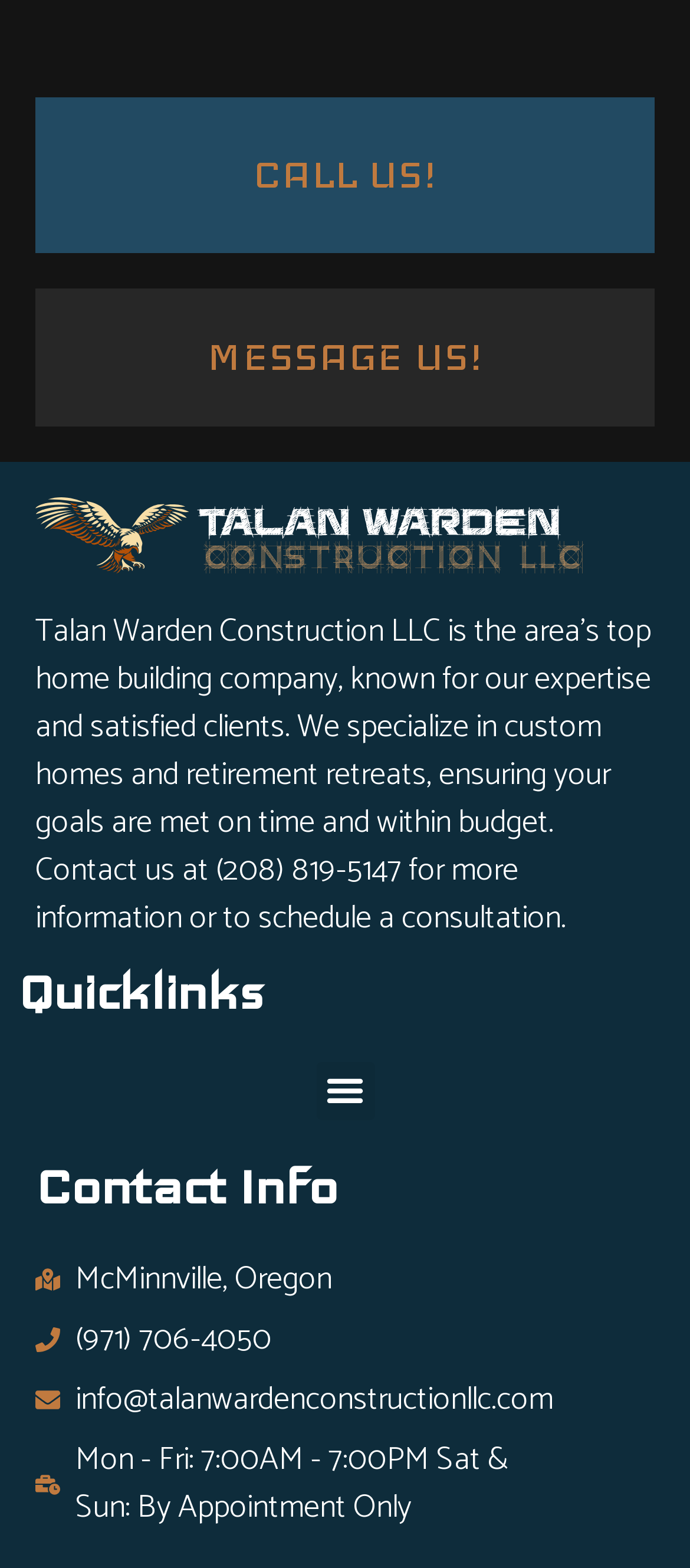What is the company's phone number?
Identify the answer in the screenshot and reply with a single word or phrase.

(971) 706-4050